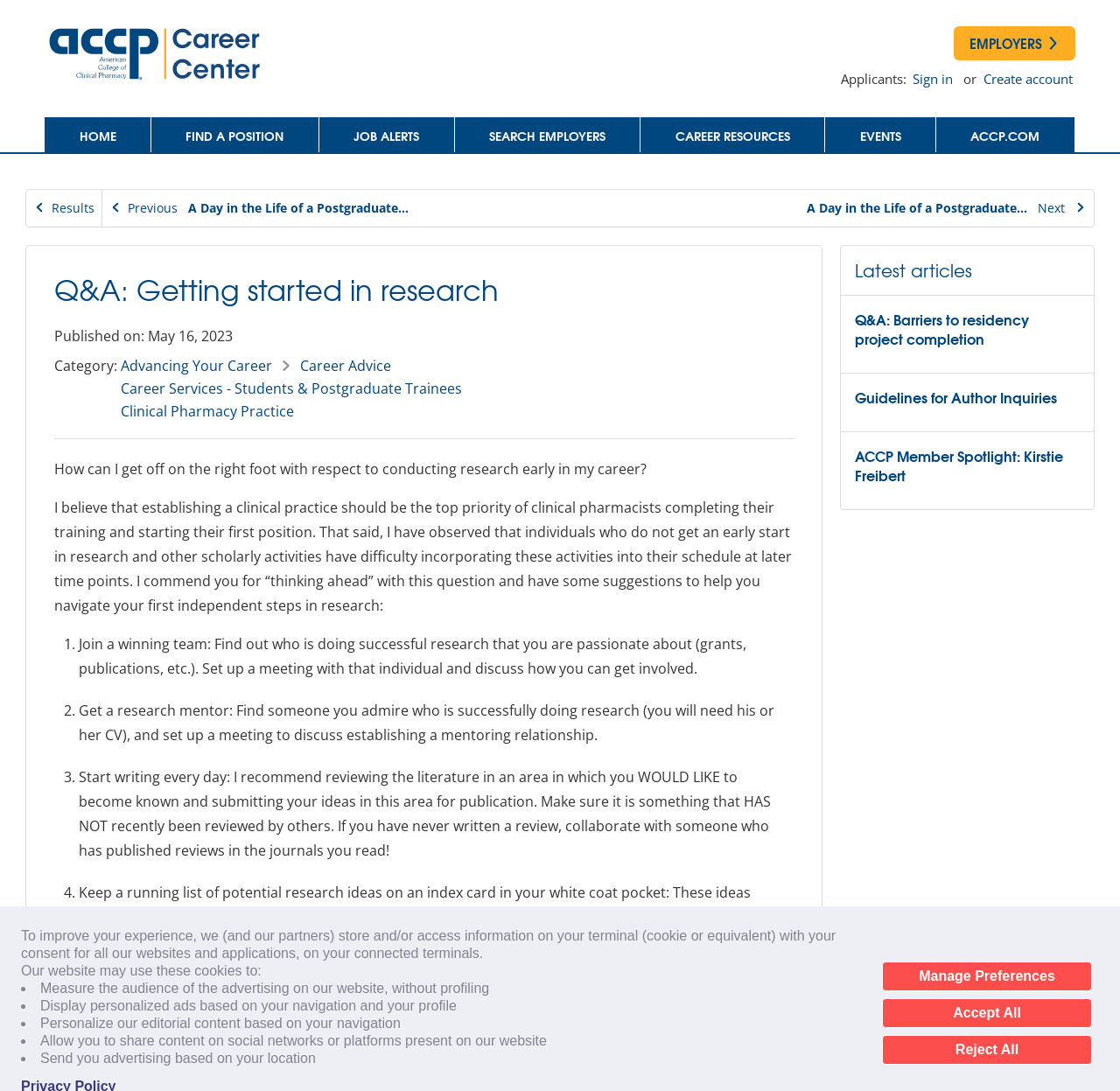Extract the main headline from the webpage and generate its text.

Q&A: Getting started in research